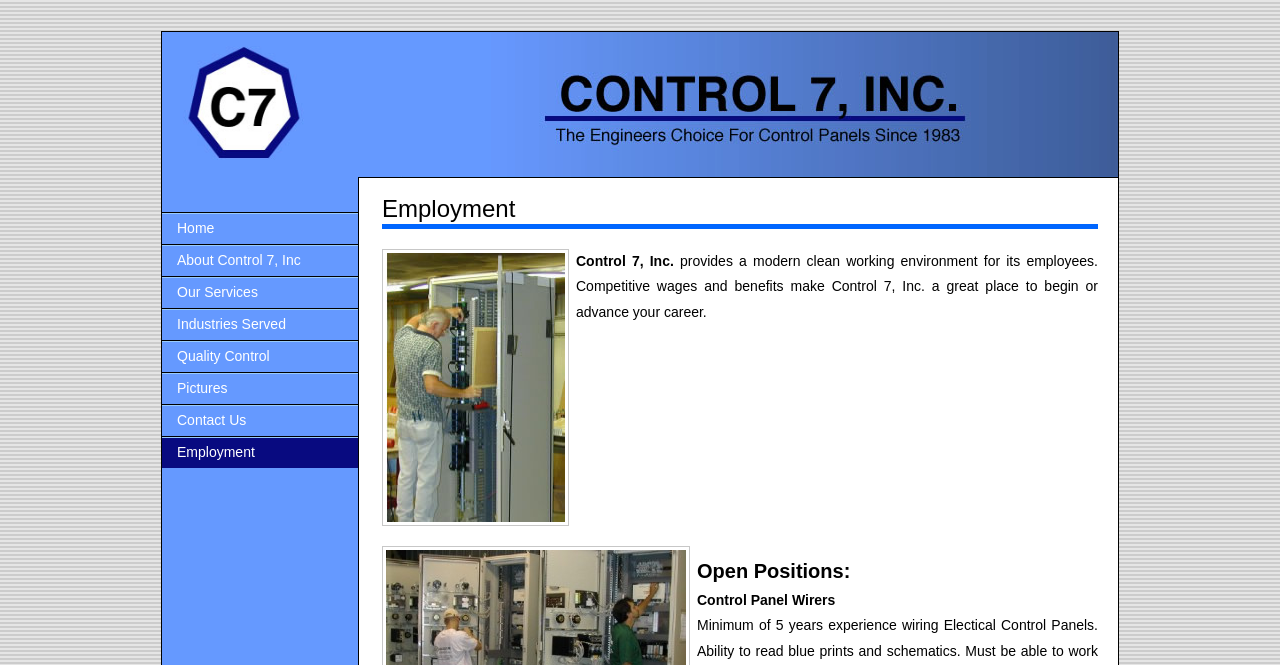What is the section title of the current page?
Based on the screenshot, answer the question with a single word or phrase.

Employment